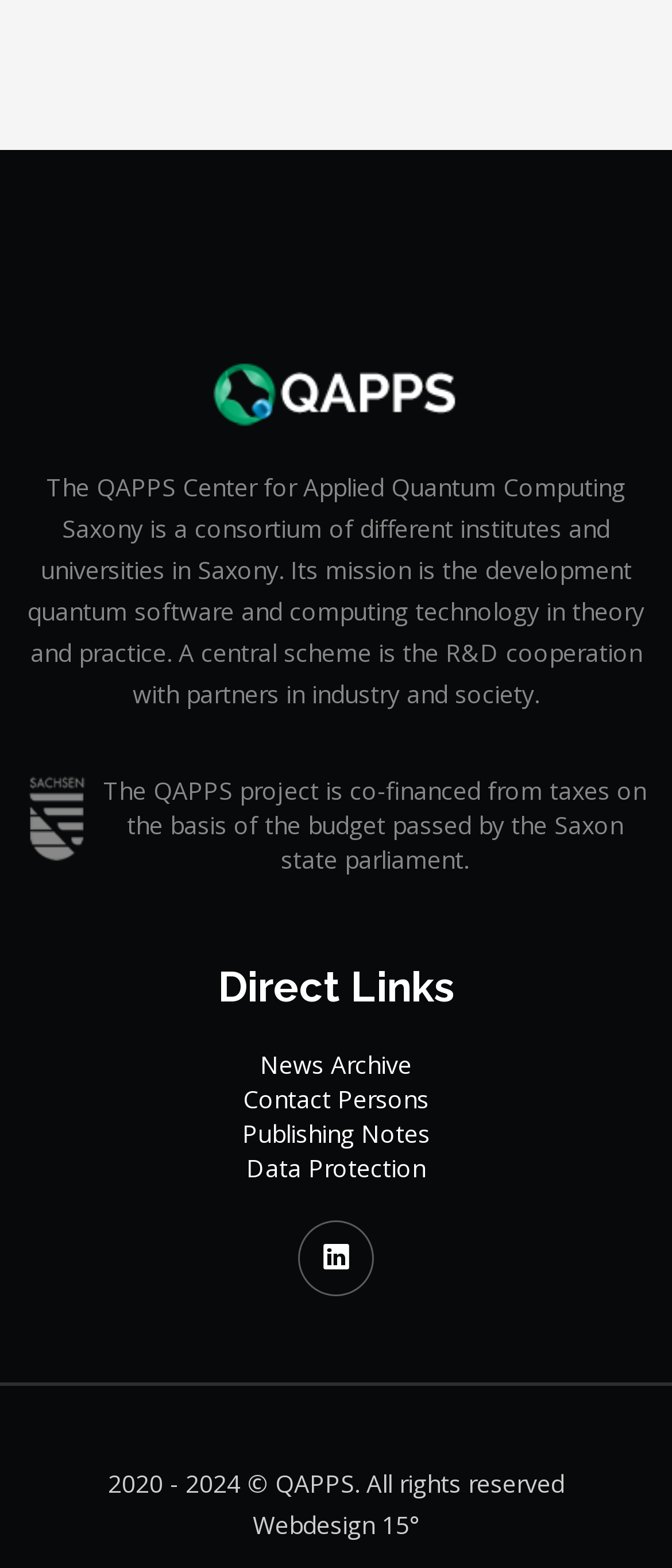Who is the web designer of this website?
Please analyze the image and answer the question with as much detail as possible.

The StaticText element at the bottom of the page mentions '2020 - 2024 © QAPPS. All rights reserved' and a link to 'Webdesign 15°', indicating that 15° is the web designer of this website.